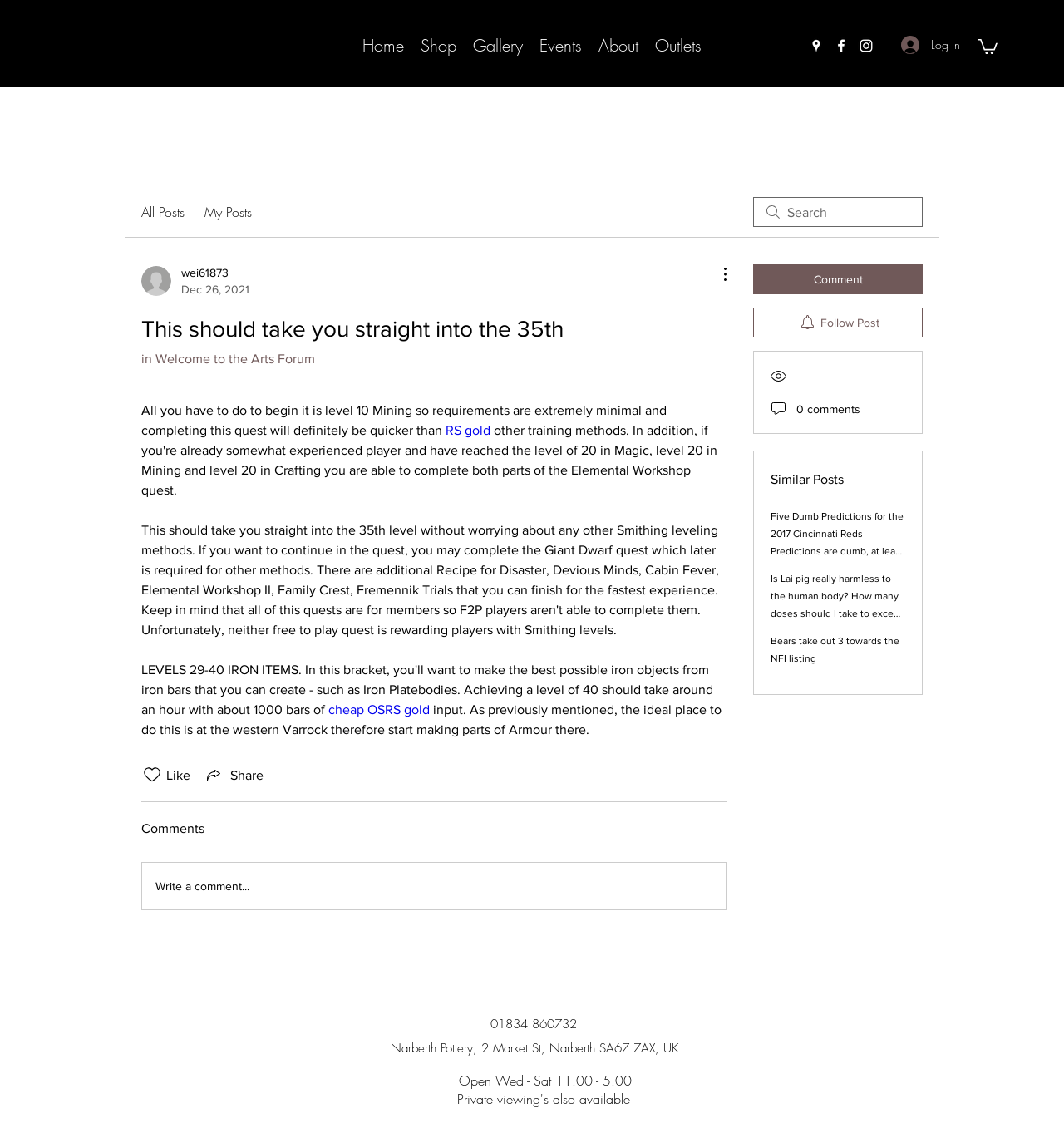Could you provide the bounding box coordinates for the portion of the screen to click to complete this instruction: "Search for something"?

[0.708, 0.173, 0.867, 0.2]